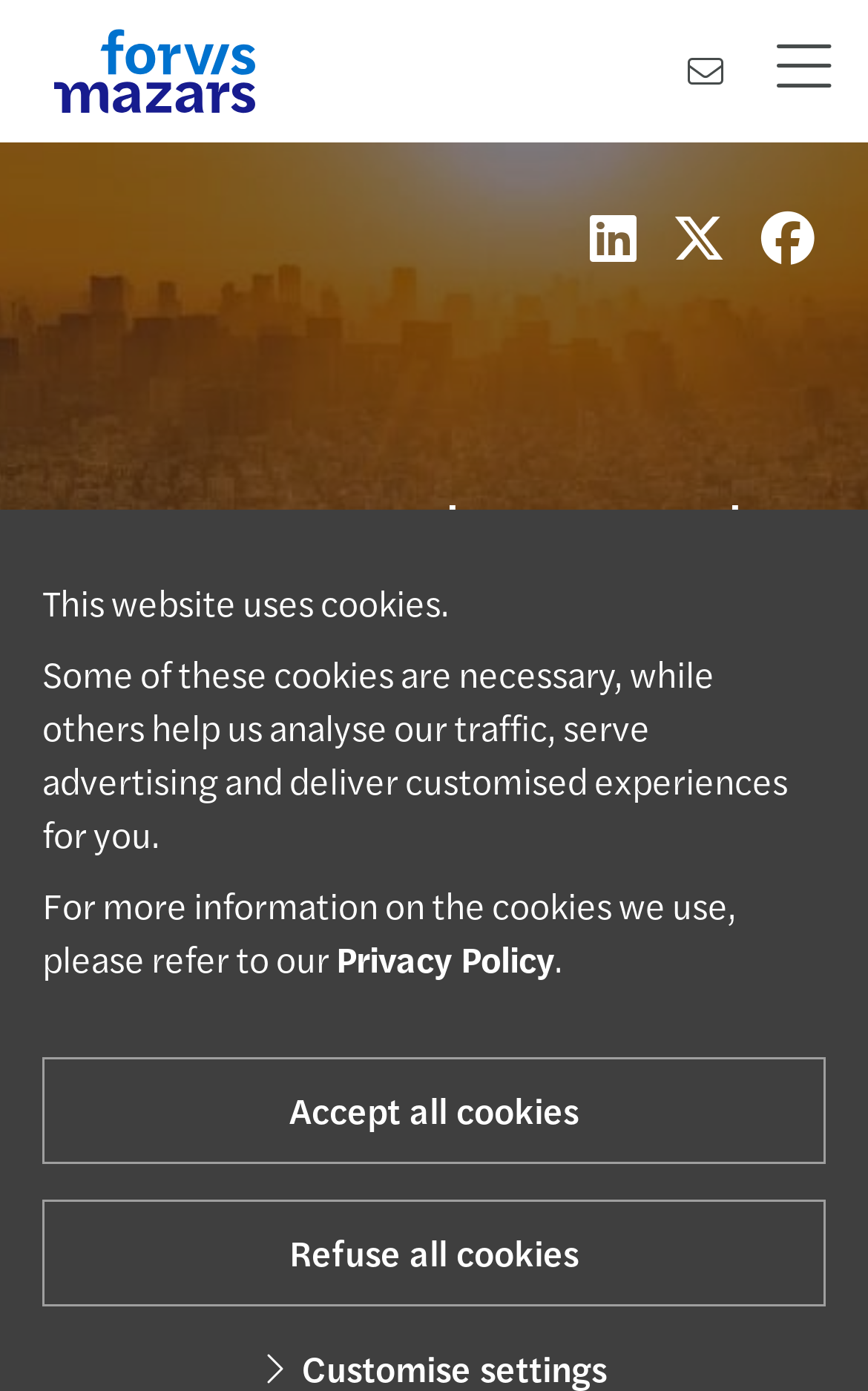What is the purpose of the search box?
Based on the image, answer the question with a single word or brief phrase.

To search